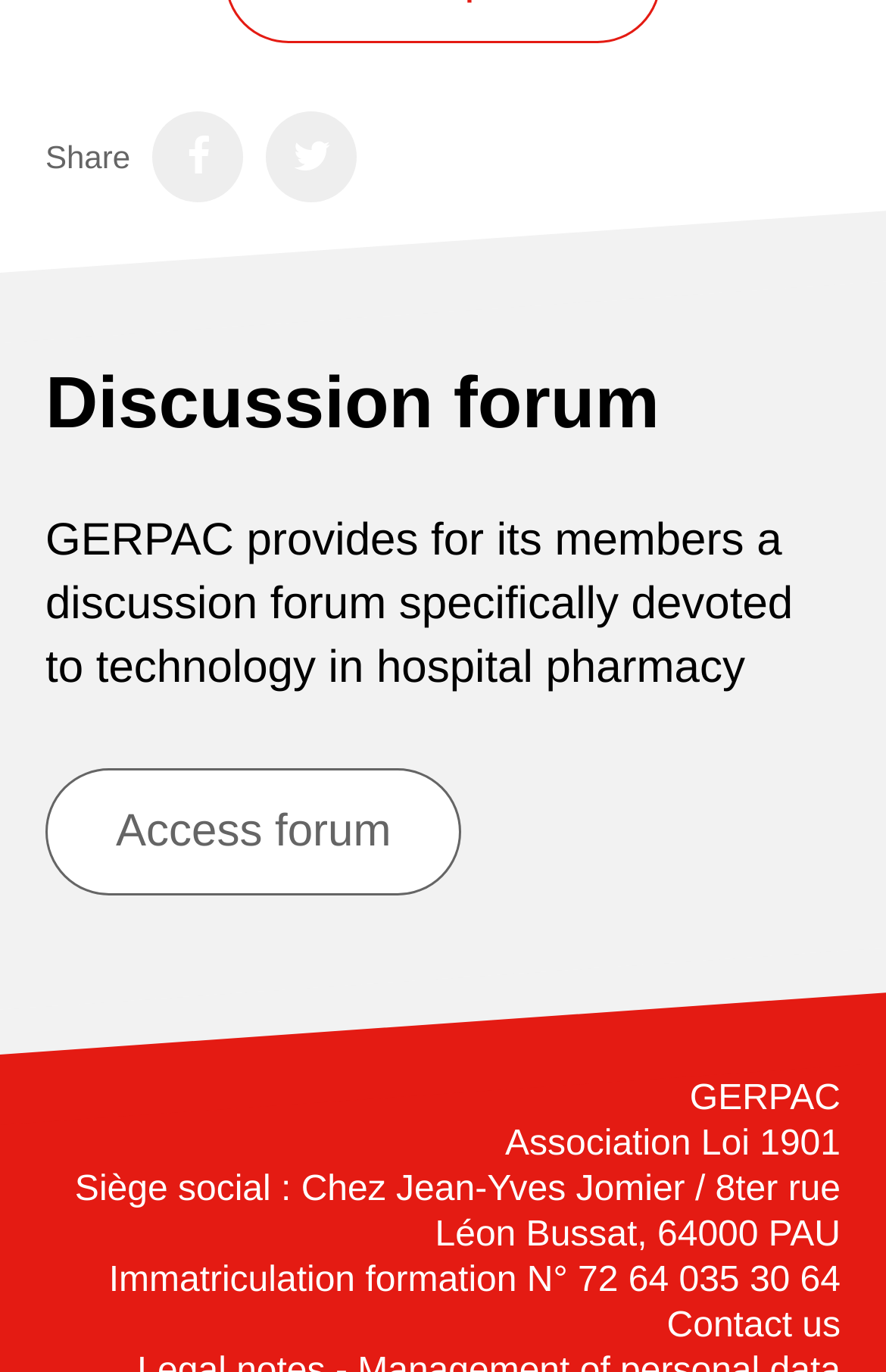What is the purpose of the discussion forum?
Please provide a detailed and comprehensive answer to the question.

The purpose of the discussion forum can be inferred from the text 'GERPAC provides for its members a discussion forum specifically devoted to technology in hospital pharmacy' which suggests that the forum is meant for discussing technology-related topics in the context of hospital pharmacy.